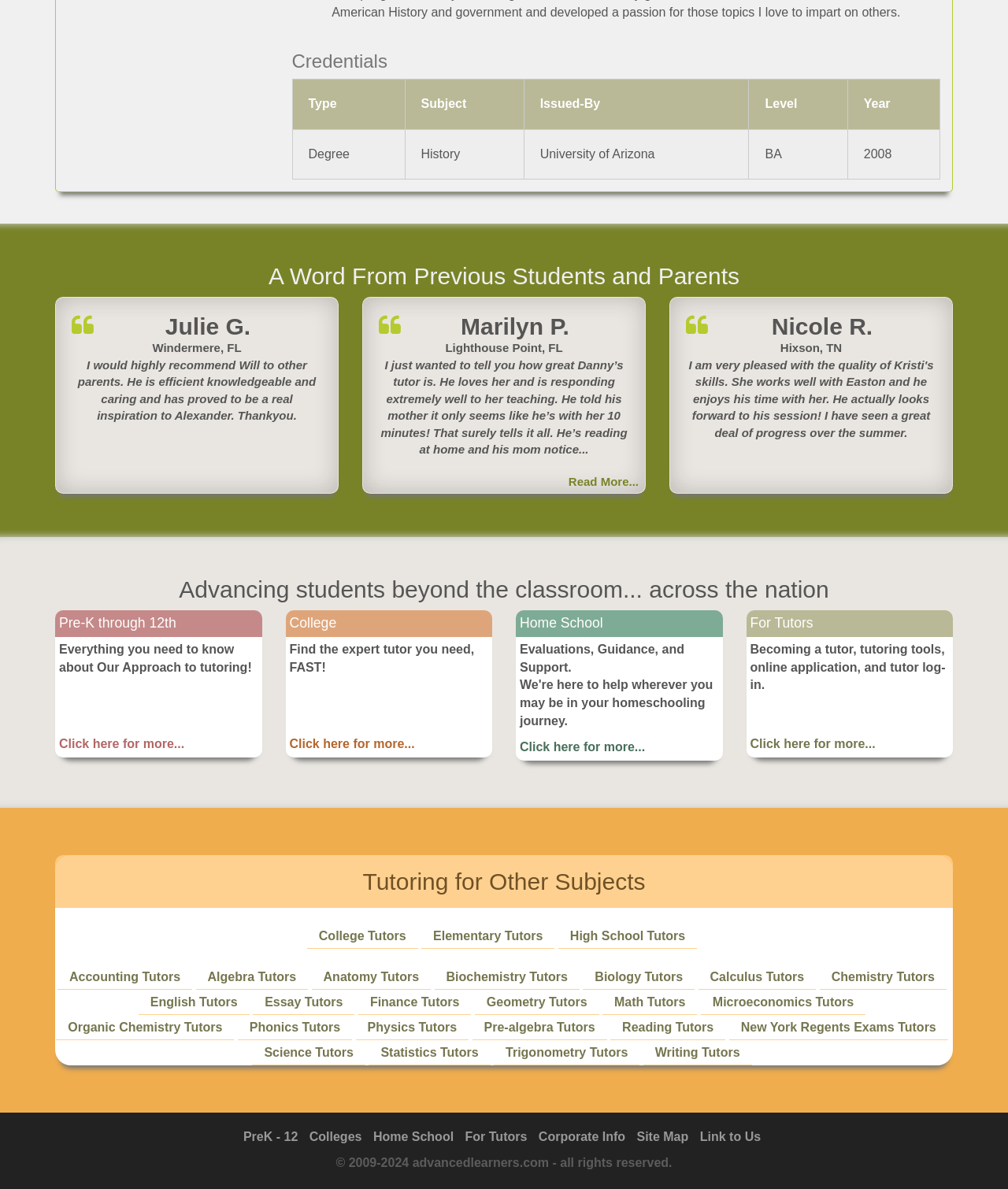Show me the bounding box coordinates of the clickable region to achieve the task as per the instruction: "Read the testimonial from Julie G. from Windermere, FL".

[0.077, 0.301, 0.313, 0.355]